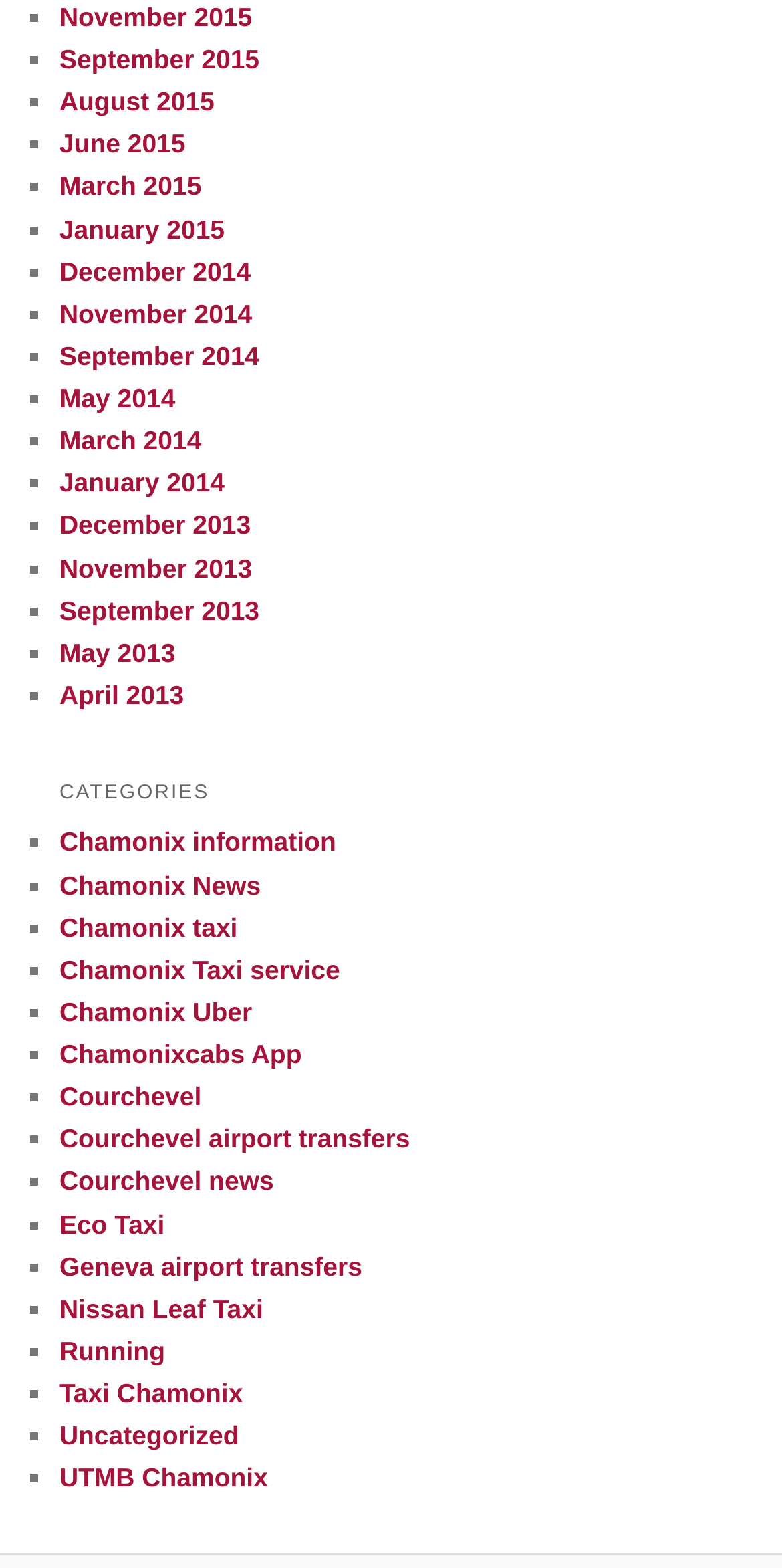Provide a one-word or brief phrase answer to the question:
How many categories are listed?

17